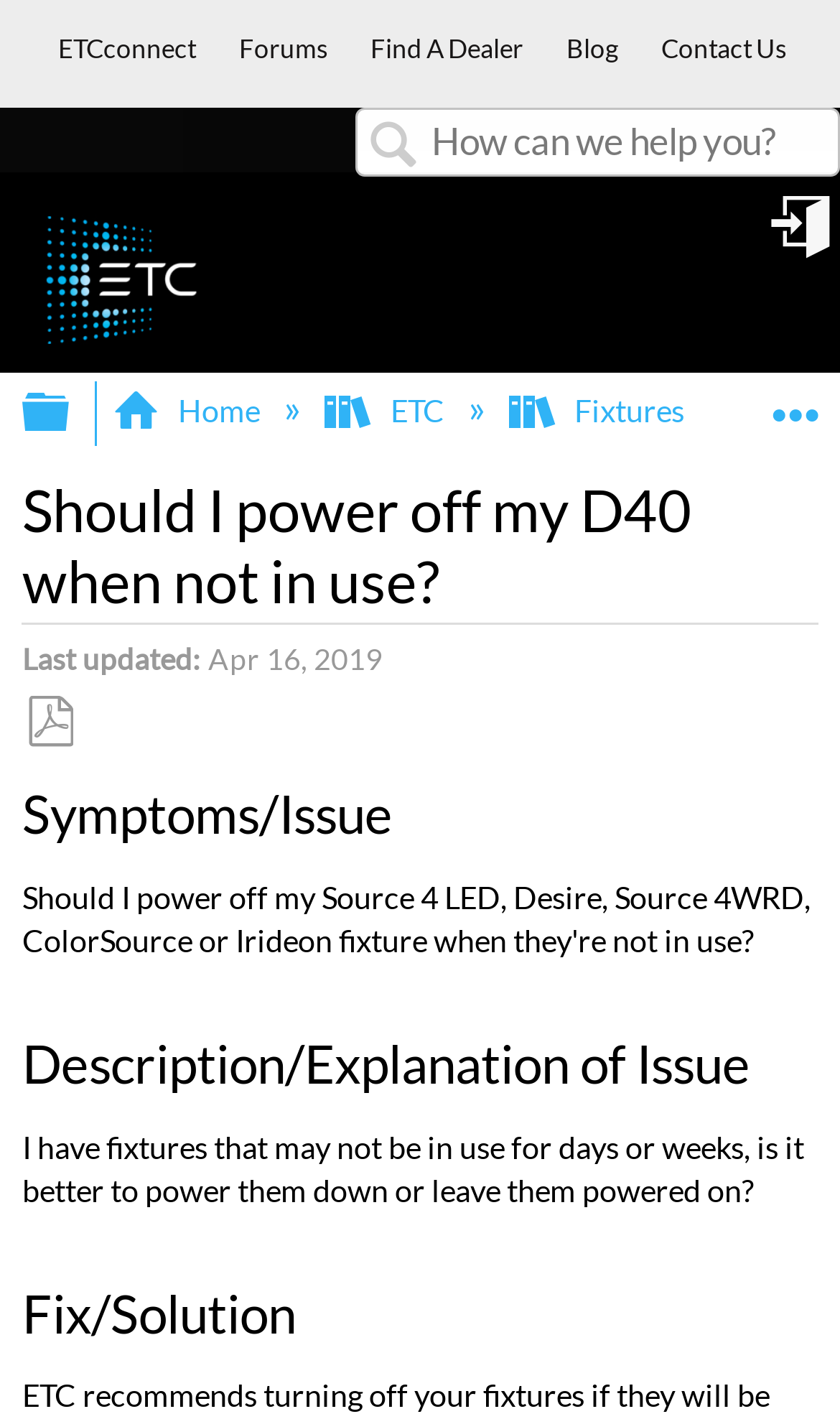What is the purpose of the button with a search icon?
Provide an in-depth and detailed explanation in response to the question.

The webpage has a search box with a button containing a search icon, which is used to search for content on the website.